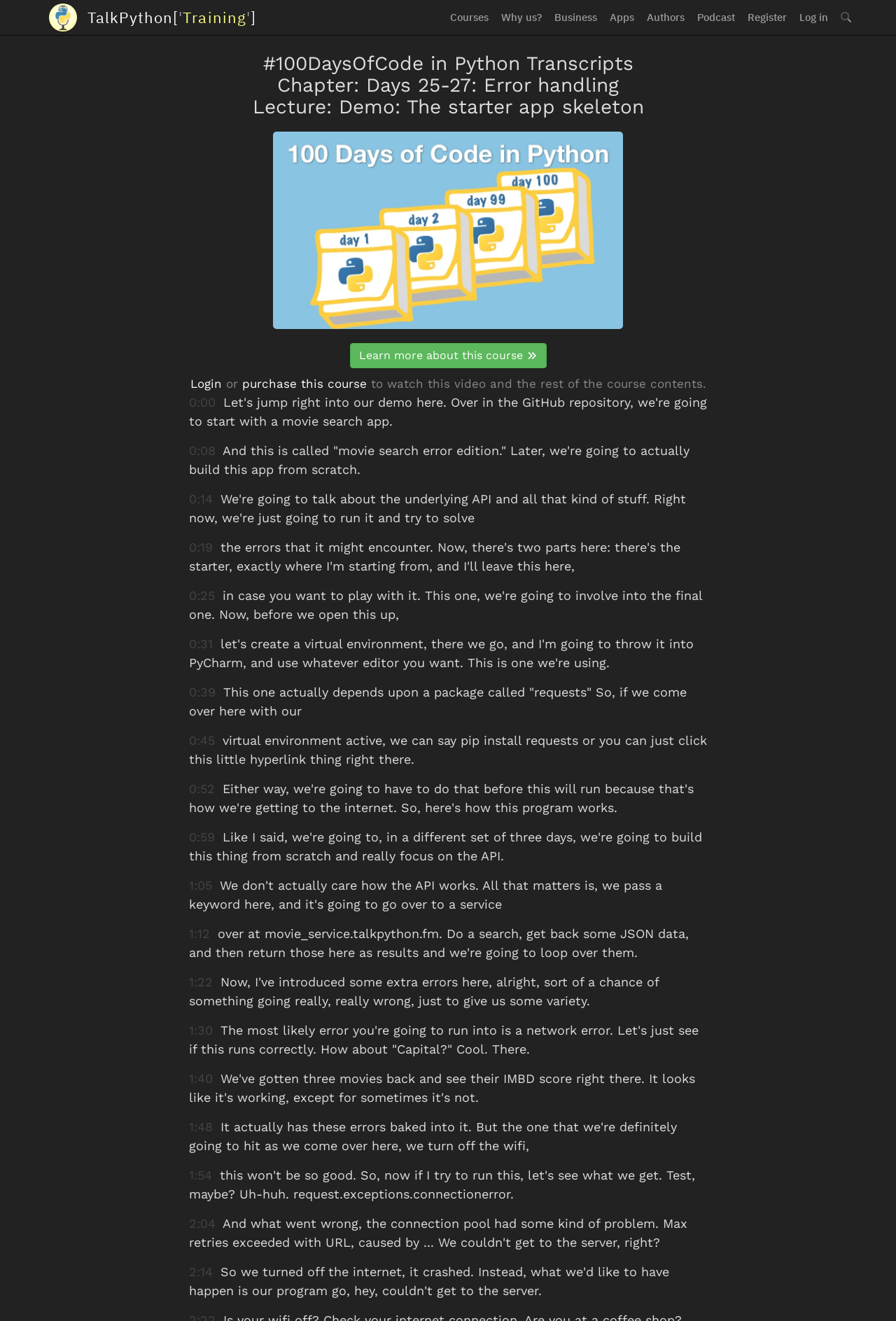Kindly determine the bounding box coordinates for the clickable area to achieve the given instruction: "Learn more about this course".

[0.39, 0.259, 0.61, 0.279]